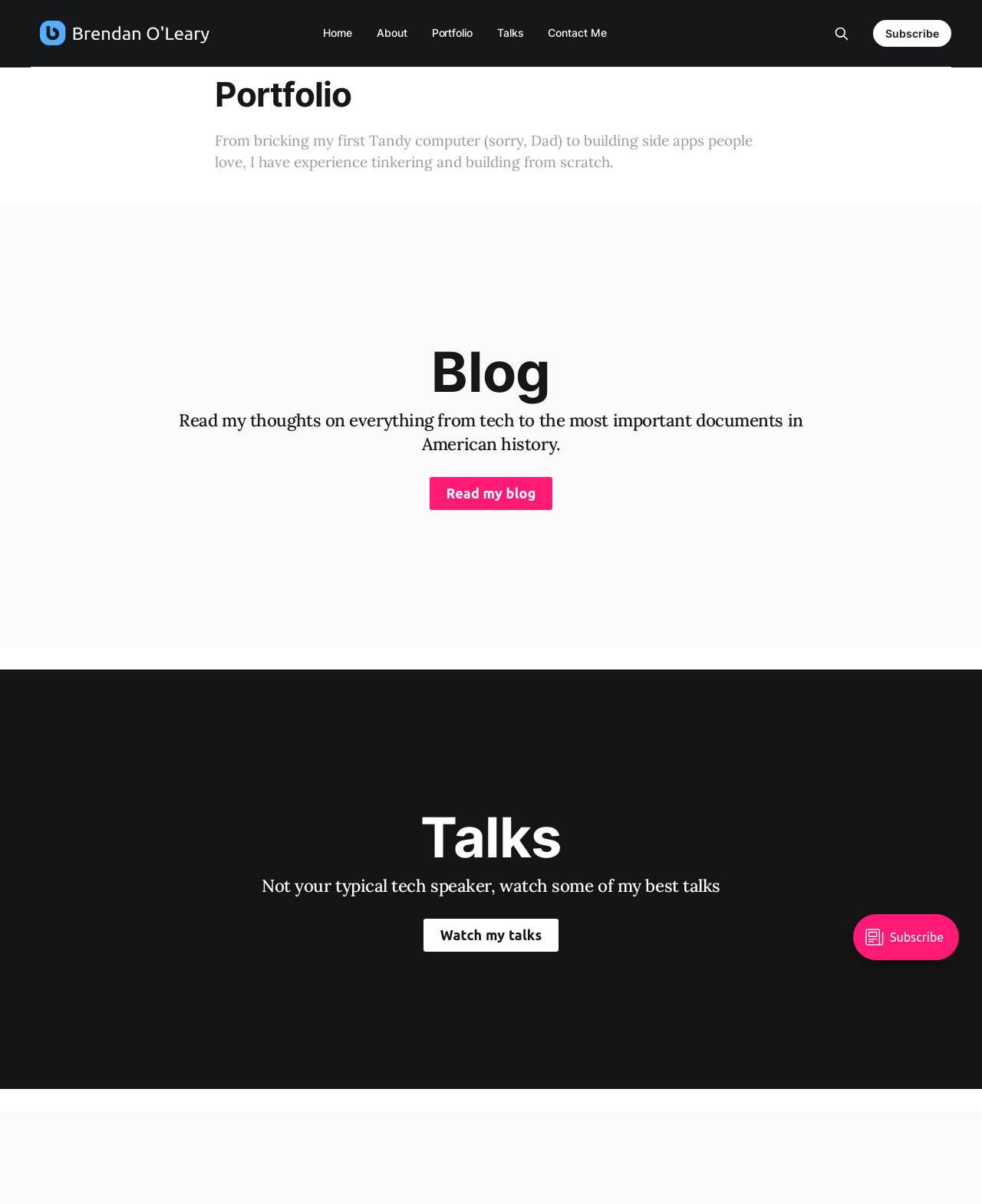What can be watched on the webpage? Look at the image and give a one-word or short phrase answer.

talks